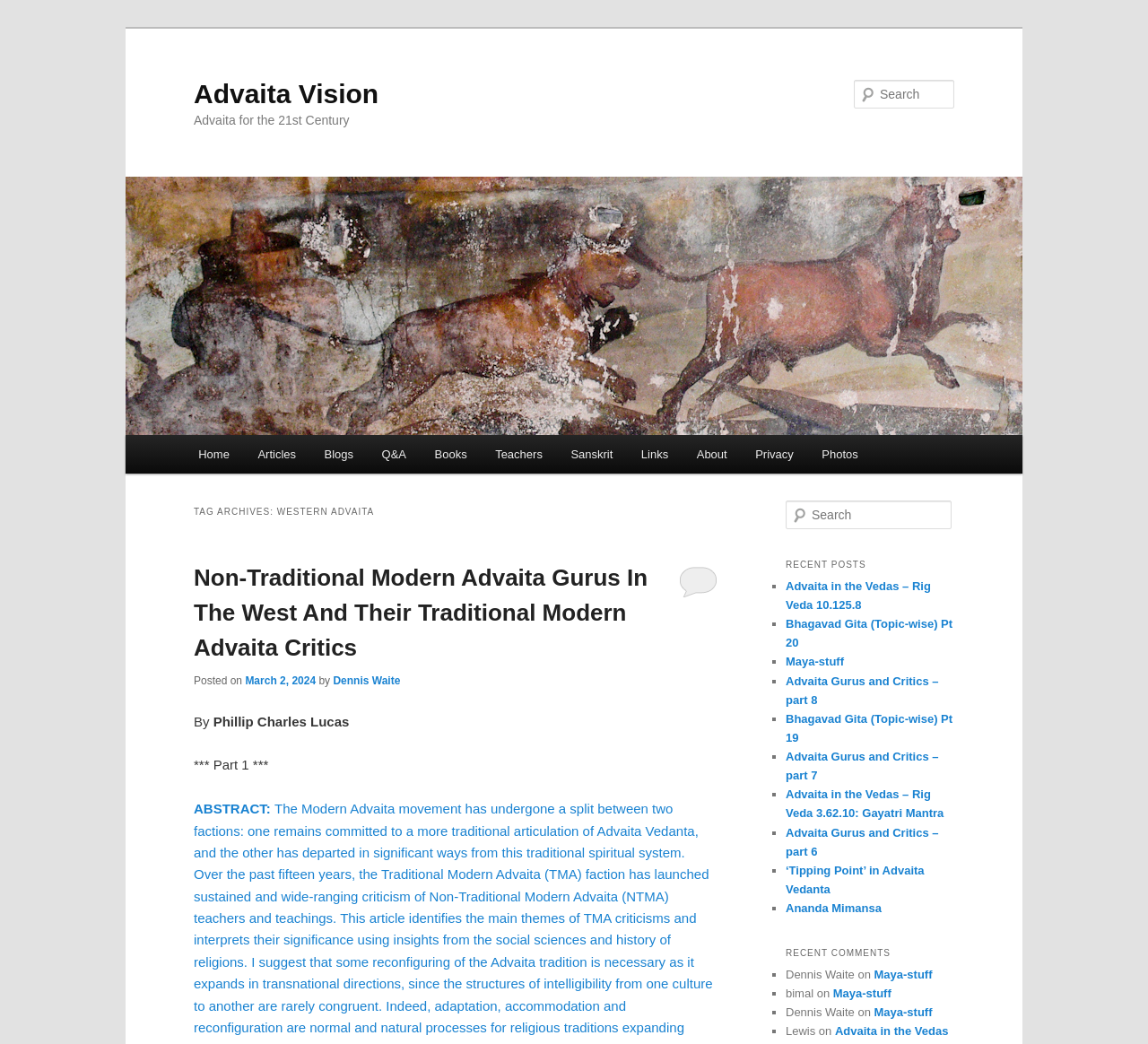Bounding box coordinates are specified in the format (top-left x, top-left y, bottom-right x, bottom-right y). All values are floating point numbers bounded between 0 and 1. Please provide the bounding box coordinate of the region this sentence describes: TAKE ACTION!

None